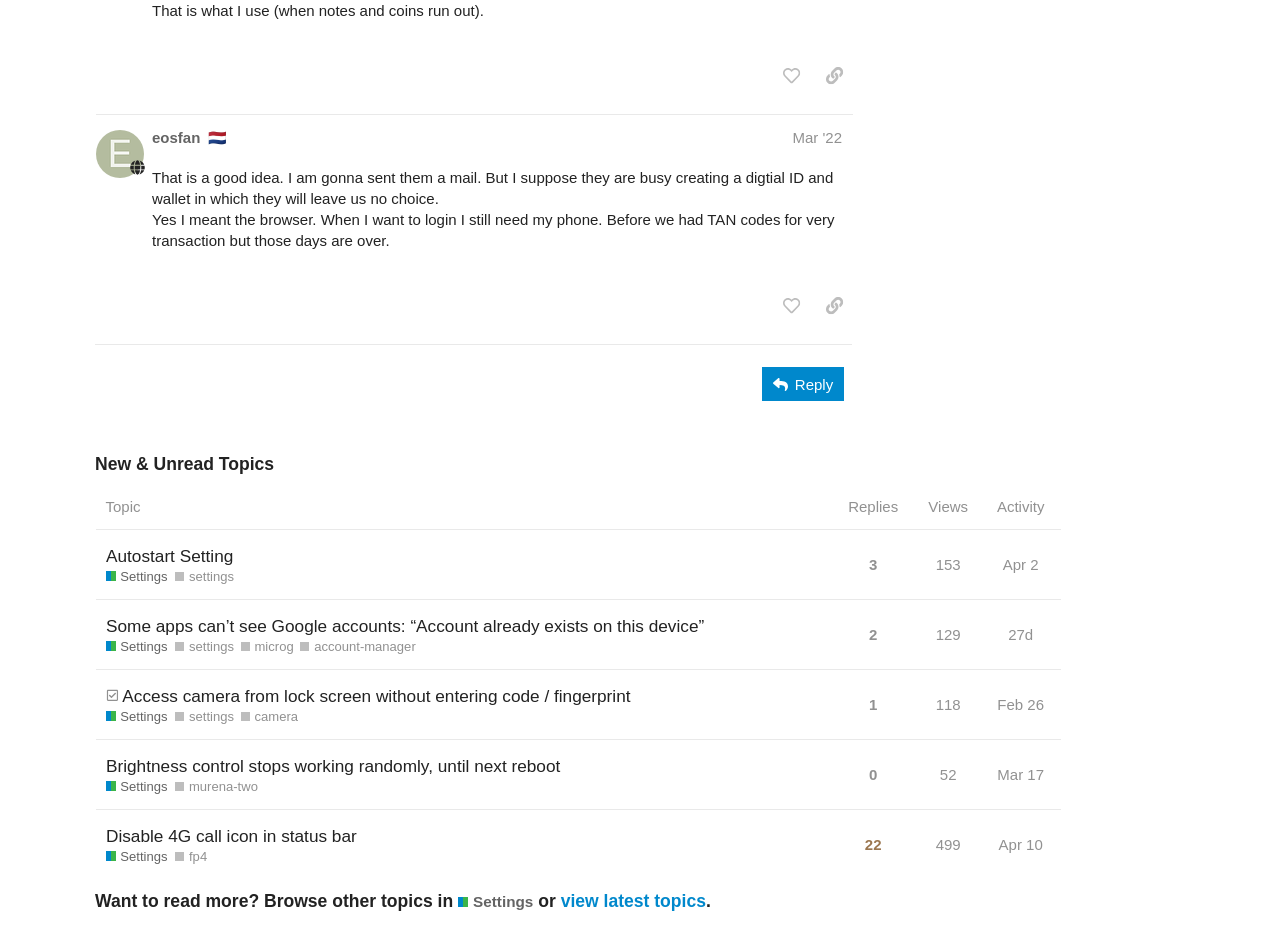Could you highlight the region that needs to be clicked to execute the instruction: "sort by replies"?

[0.663, 0.532, 0.702, 0.55]